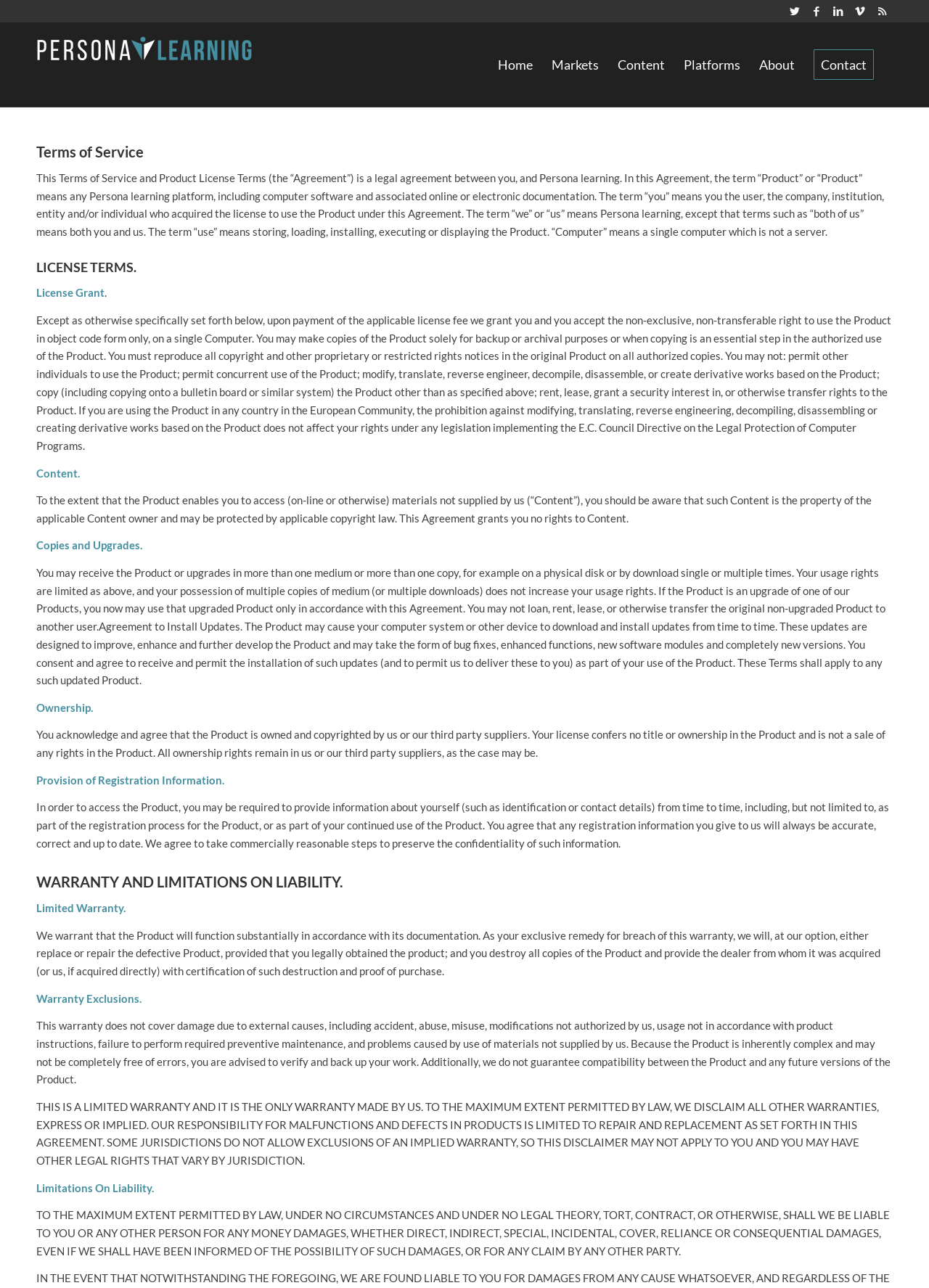Determine the coordinates of the bounding box that should be clicked to complete the instruction: "Click on the link to Home". The coordinates should be represented by four float numbers between 0 and 1: [left, top, right, bottom].

[0.526, 0.017, 0.584, 0.083]